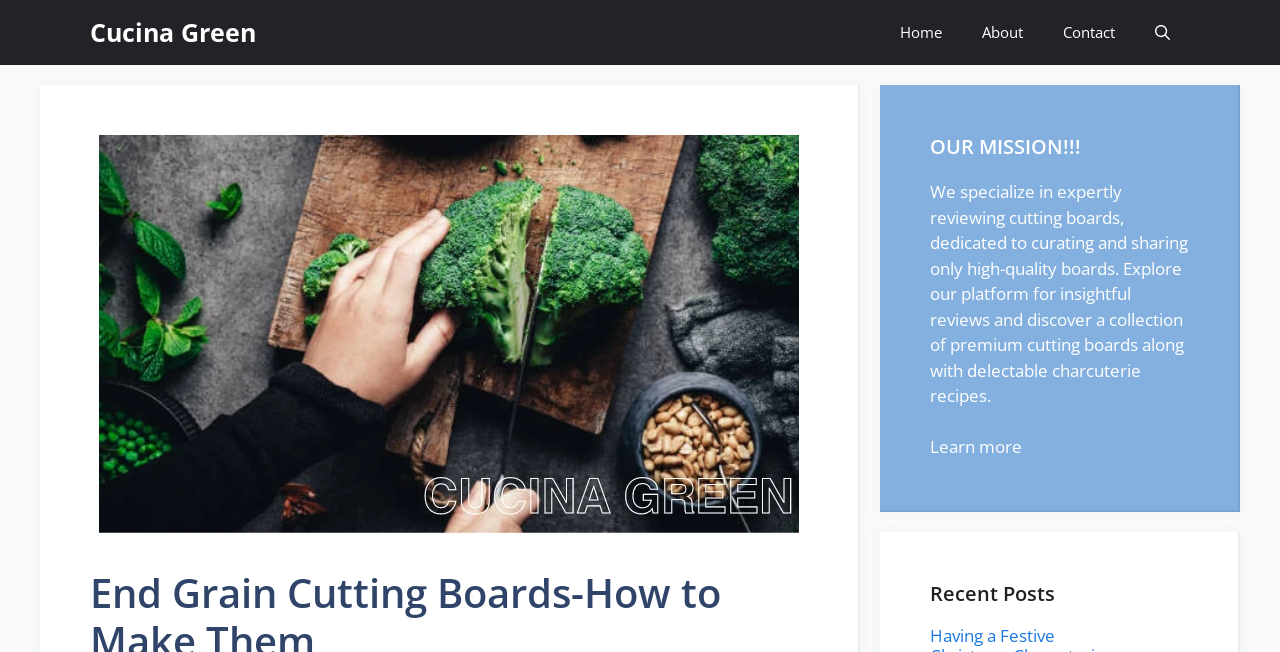What is below the navigation bar?
From the details in the image, answer the question comprehensively.

By examining the bounding box coordinates, I found that the image 'End Grain Cutting Boards-How to Make Them' is located below the navigation bar, with its top-left corner at (0.077, 0.207) and bottom-right corner at (0.624, 0.821).